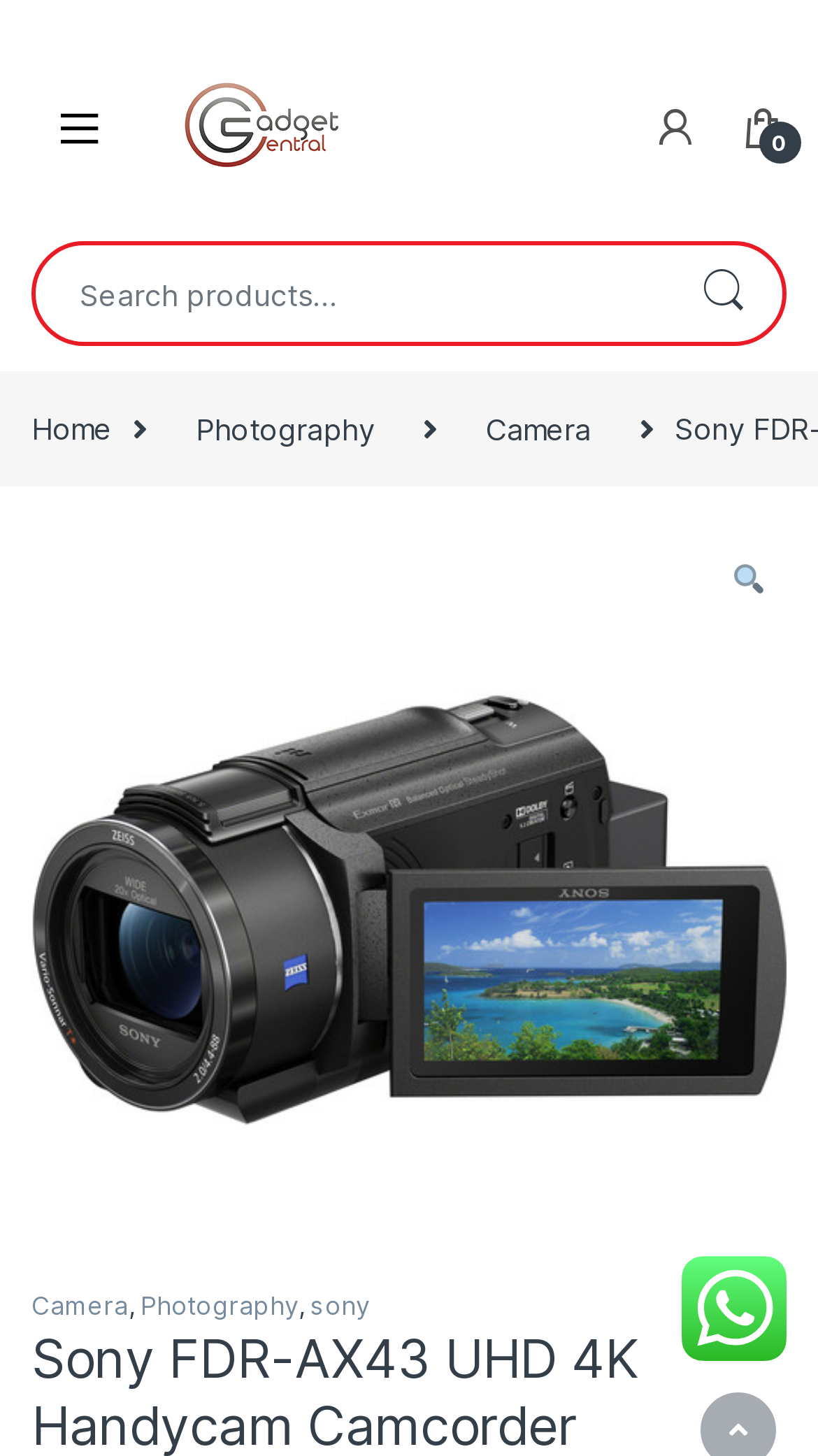Provide the bounding box coordinates of the HTML element described by the text: "alt="Gadget Central"".

[0.192, 0.016, 0.449, 0.16]